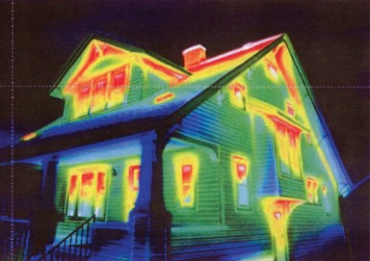Provide a thorough description of what you see in the image.

The image depicts a thermal view of a residential building at night, illustrating heat loss through its windows and exterior. The color gradient transitions from blue to red, indicating varying temperature levels; areas depicted in red signify higher heat loss, while those in blue represent cooler spots. This thermal imagery emphasizes the significant energy loss occurring through poorly insulated windows and doors, highlighting the importance of energy-efficient upgrades to decrease heating costs and reduce greenhouse gas emissions, aligning with current building regulations for improved thermal performance. Such visuals are crucial for raising awareness about the need for enhanced energy efficiency in building designs.